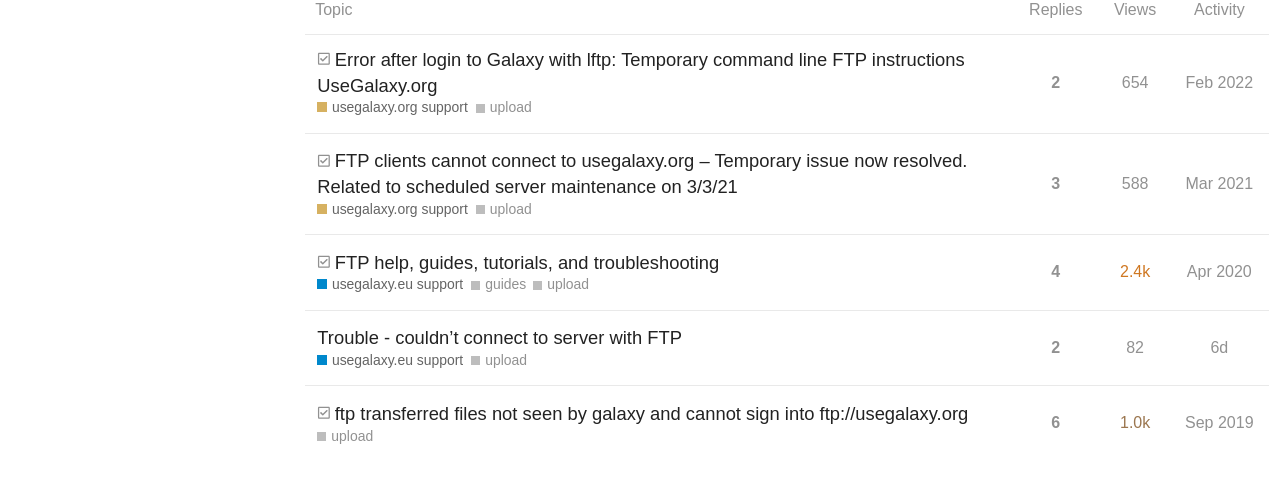Please provide the bounding box coordinates for the element that needs to be clicked to perform the following instruction: "View topic with 4 replies". The coordinates should be given as four float numbers between 0 and 1, i.e., [left, top, right, bottom].

[0.794, 0.481, 0.856, 0.637]